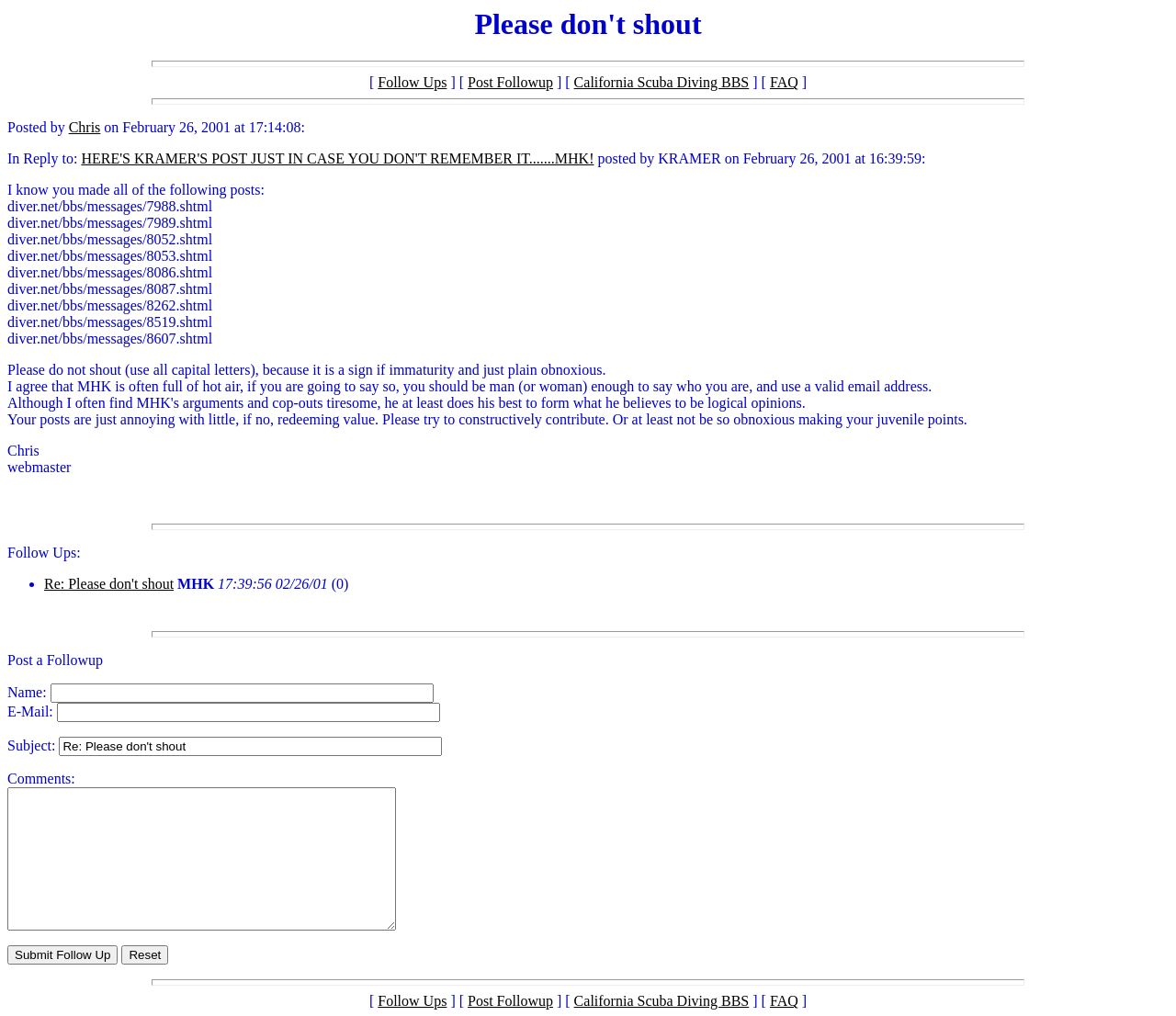Identify the bounding box coordinates for the region to click in order to carry out this instruction: "Click the 'School of Special Education' link". Provide the coordinates using four float numbers between 0 and 1, formatted as [left, top, right, bottom].

None